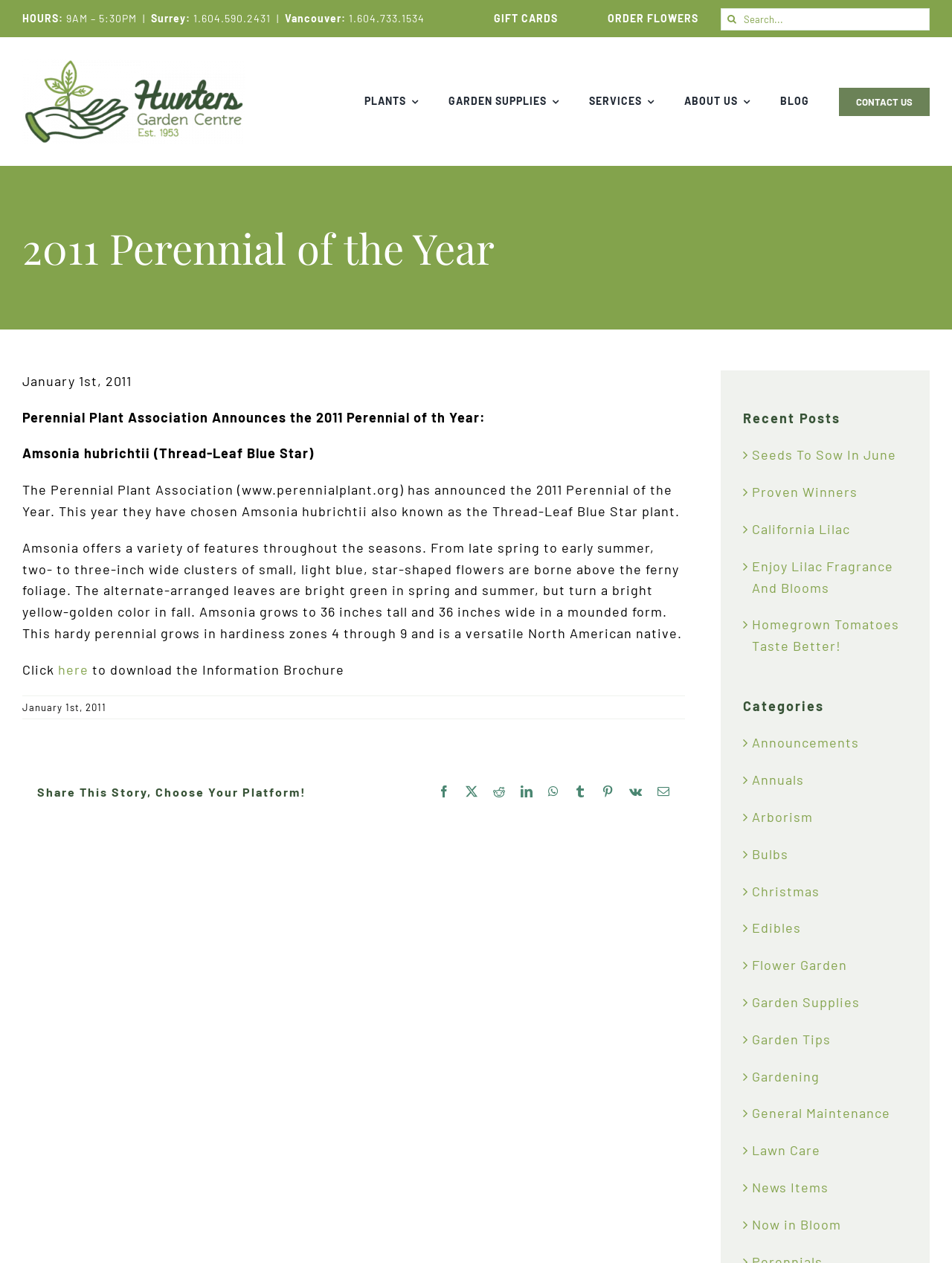Predict the bounding box of the UI element that fits this description: "Arborism".

[0.79, 0.638, 0.945, 0.655]